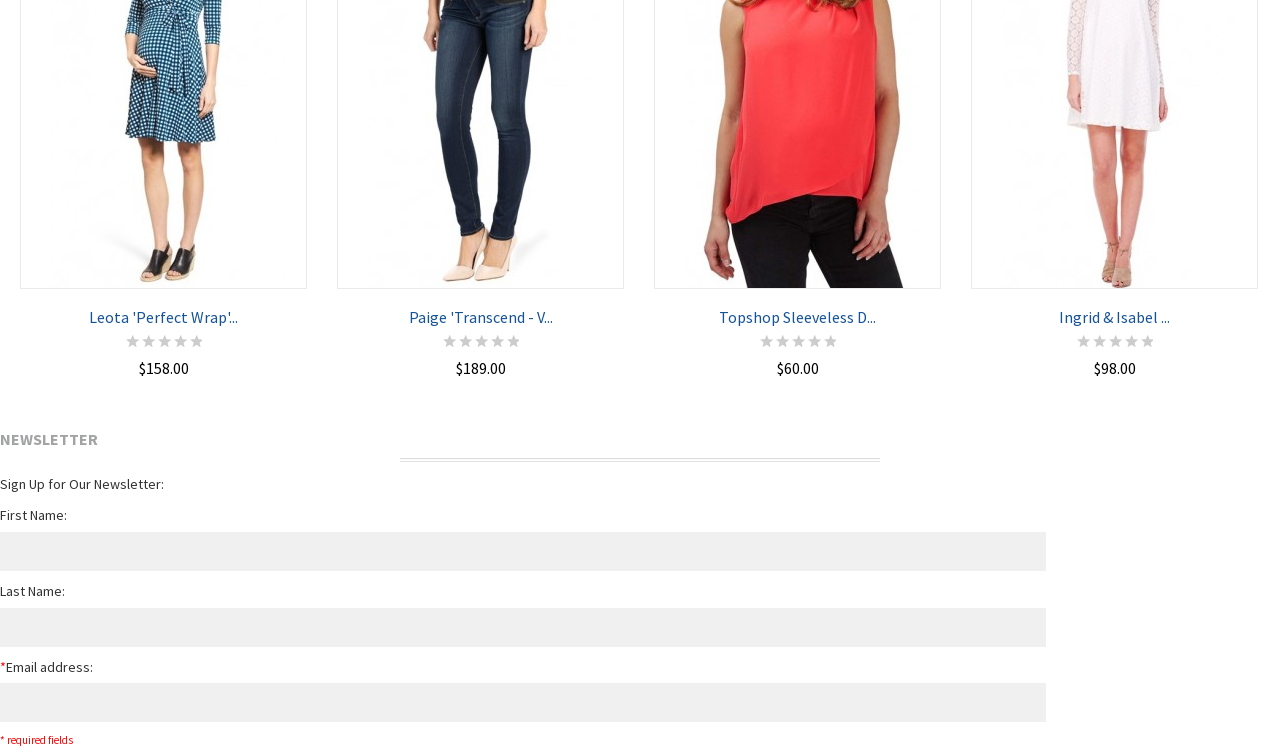Indicate the bounding box coordinates of the element that needs to be clicked to satisfy the following instruction: "Add Ingrid & Isabel to cart". The coordinates should be four float numbers between 0 and 1, i.e., [left, top, right, bottom].

[0.814, 0.103, 0.927, 0.154]